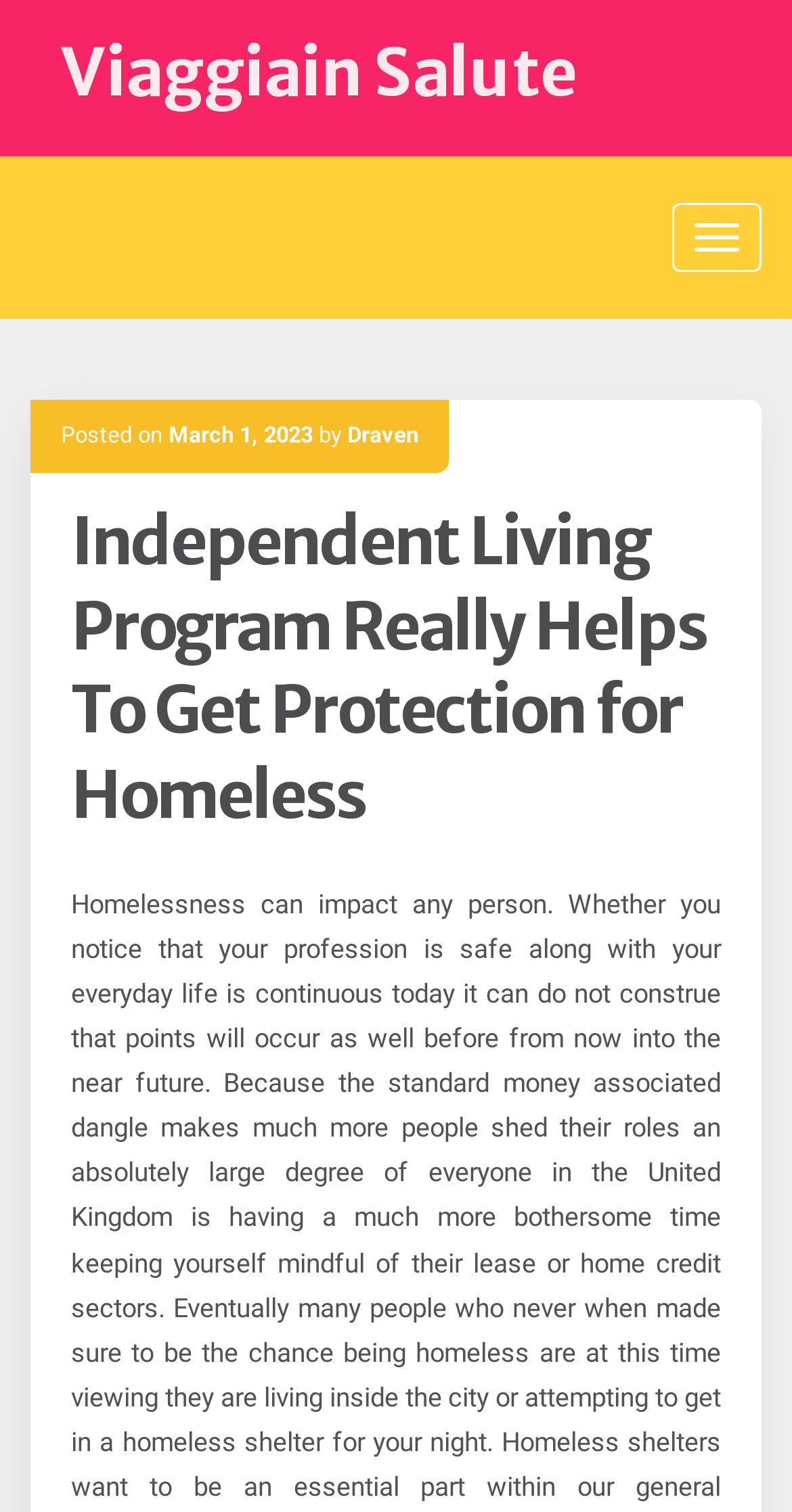Refer to the image and offer a detailed explanation in response to the question: Who is the author of the post?

I found the author of the post by looking at the link 'Draven' which is located next to the 'by' text and below the header of the webpage.